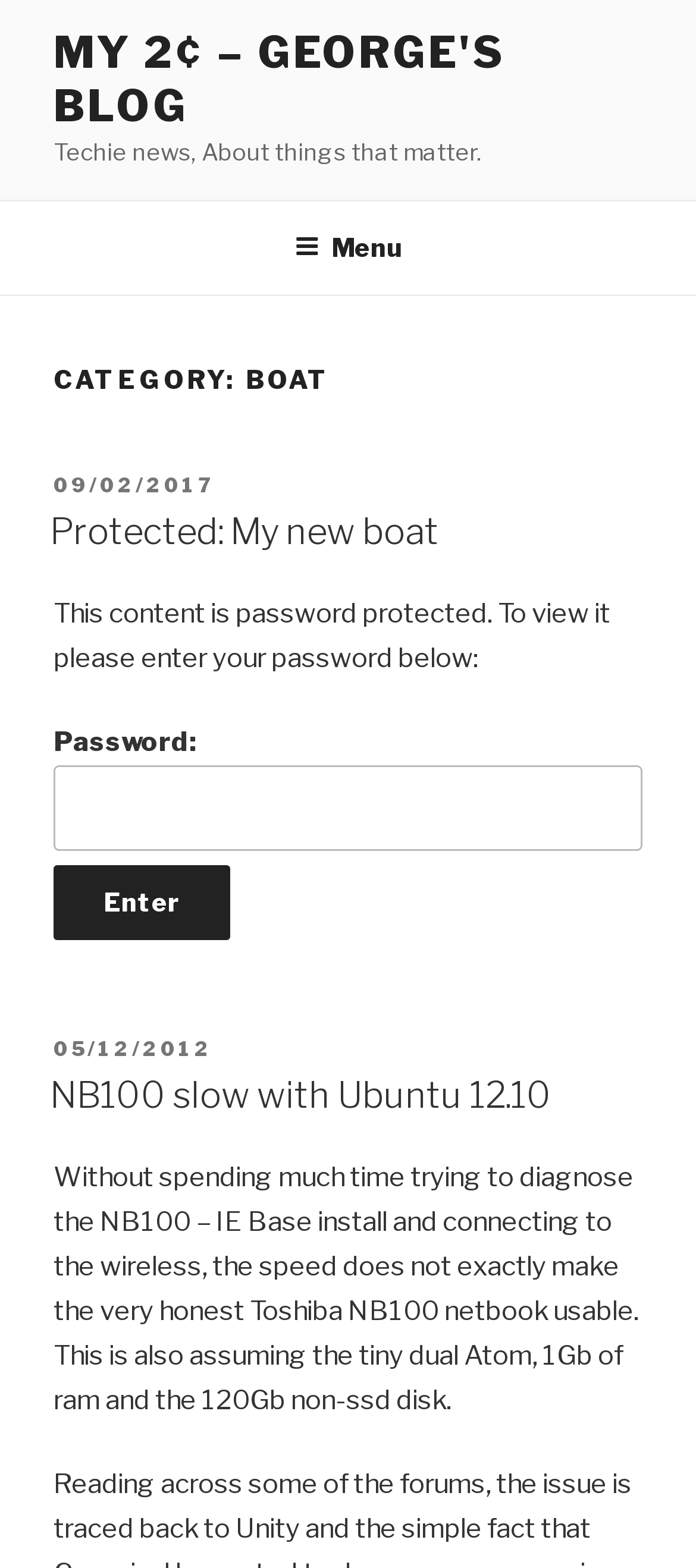Please provide the bounding box coordinates for the element that needs to be clicked to perform the following instruction: "Click the 'Enter' button". The coordinates should be given as four float numbers between 0 and 1, i.e., [left, top, right, bottom].

[0.077, 0.551, 0.331, 0.599]